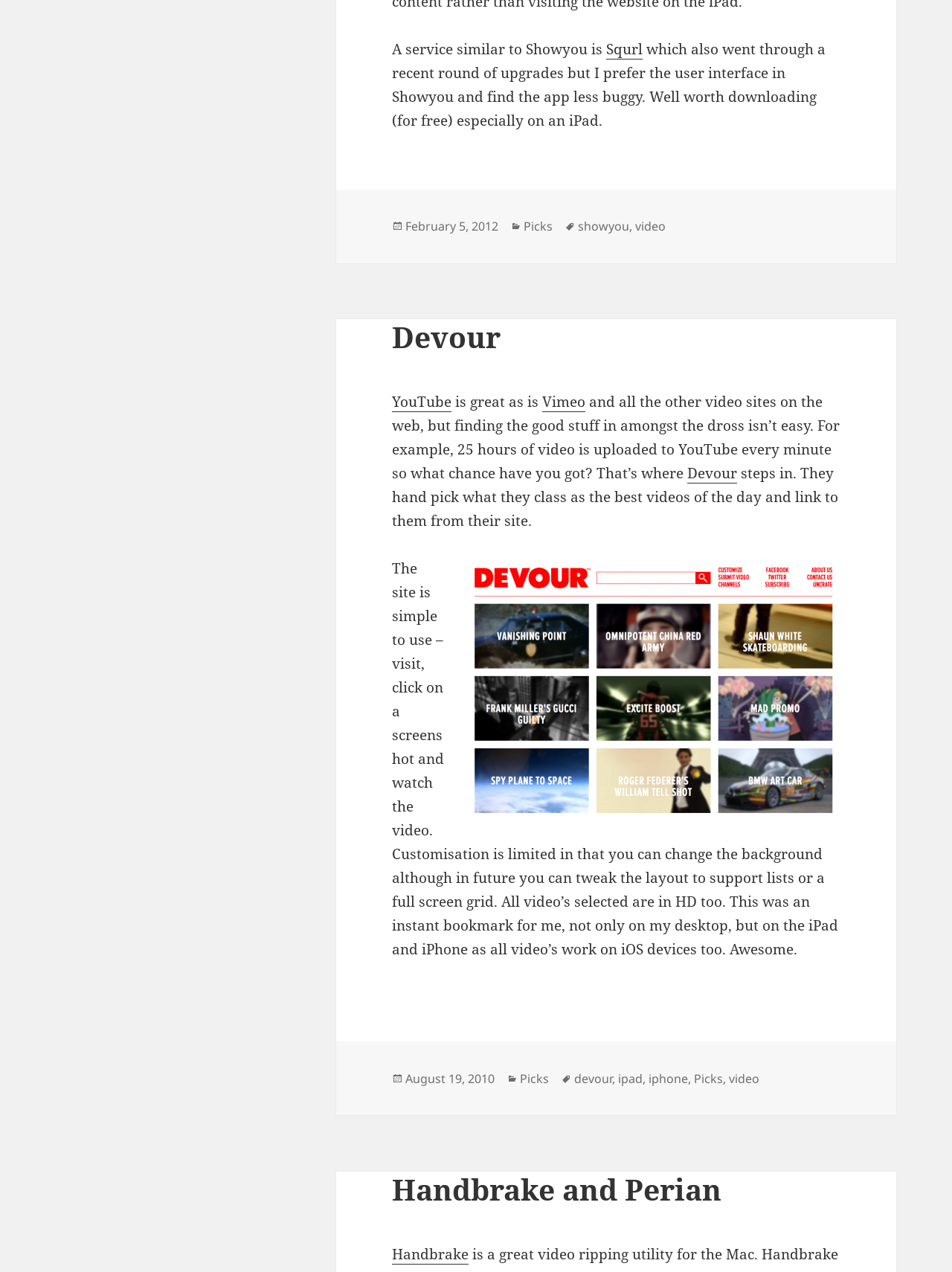On which devices do the videos work? Observe the screenshot and provide a one-word or short phrase answer.

iOS devices